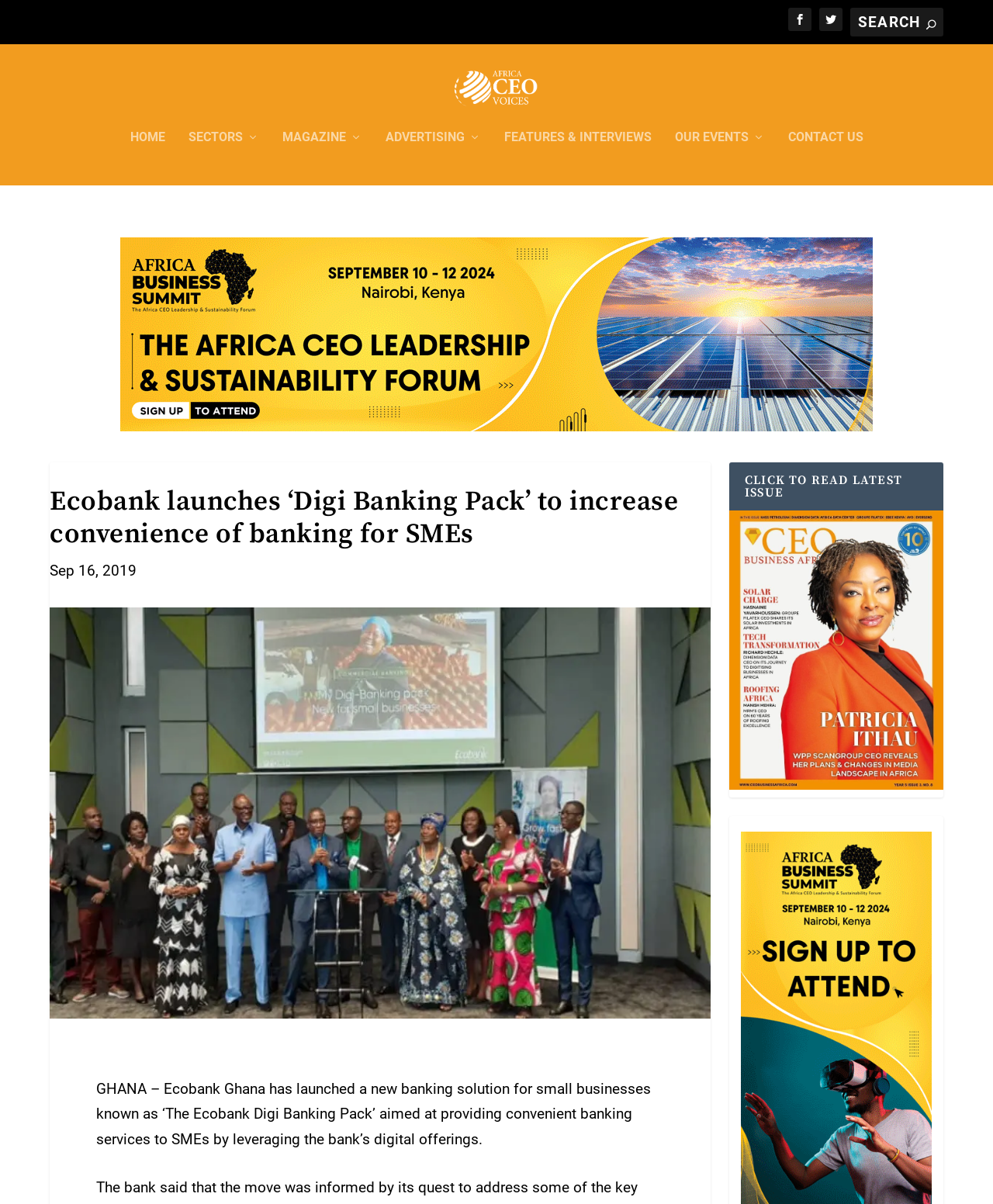What is the date of the article?
Please provide a comprehensive answer based on the visual information in the image.

The answer can be found below the main heading of the article, where the date 'Sep 16, 2019' is displayed.